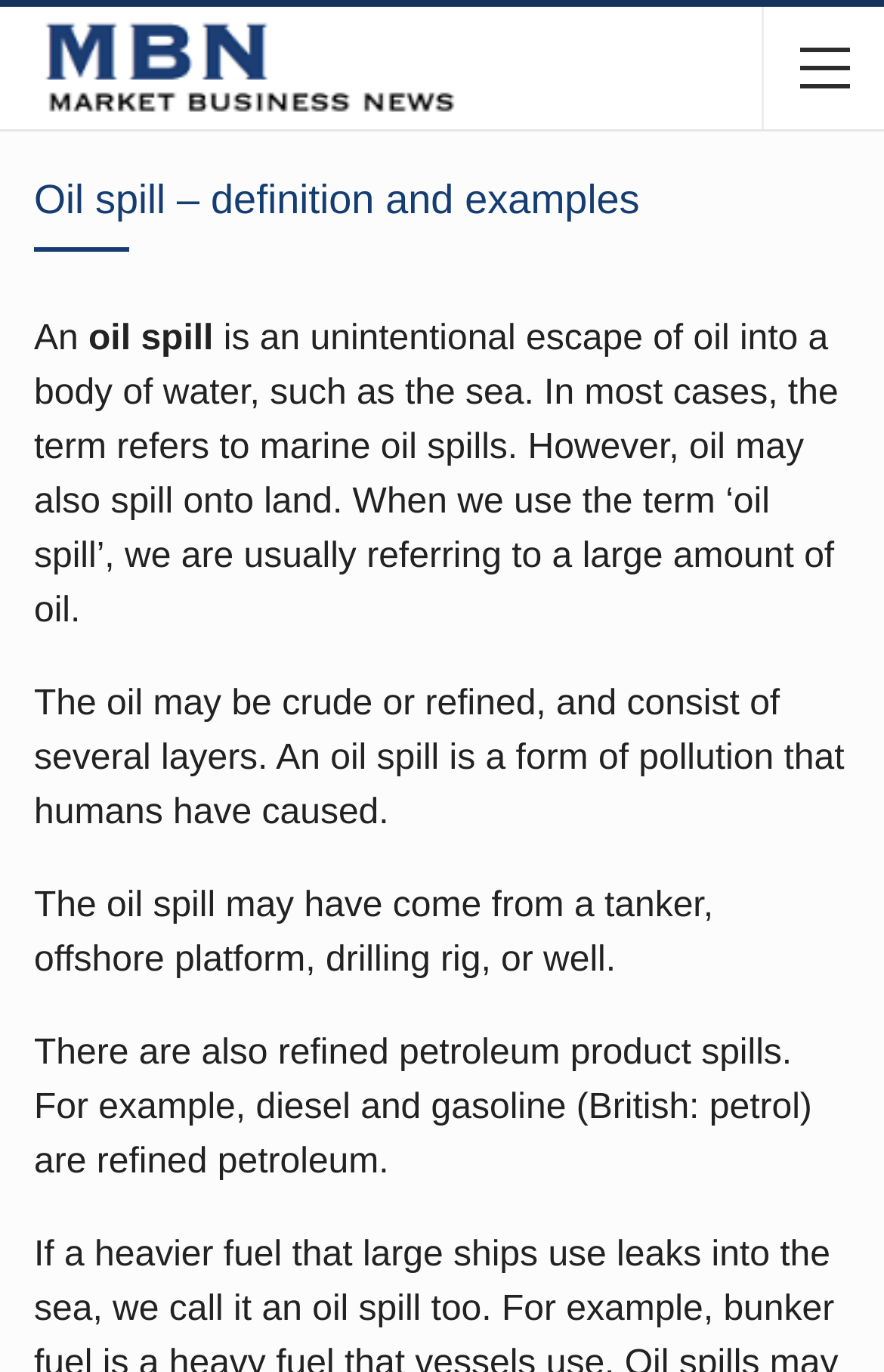What are the sources of oil spills?
Answer the question with a single word or phrase, referring to the image.

Tanker, offshore platform, drilling rig, or well